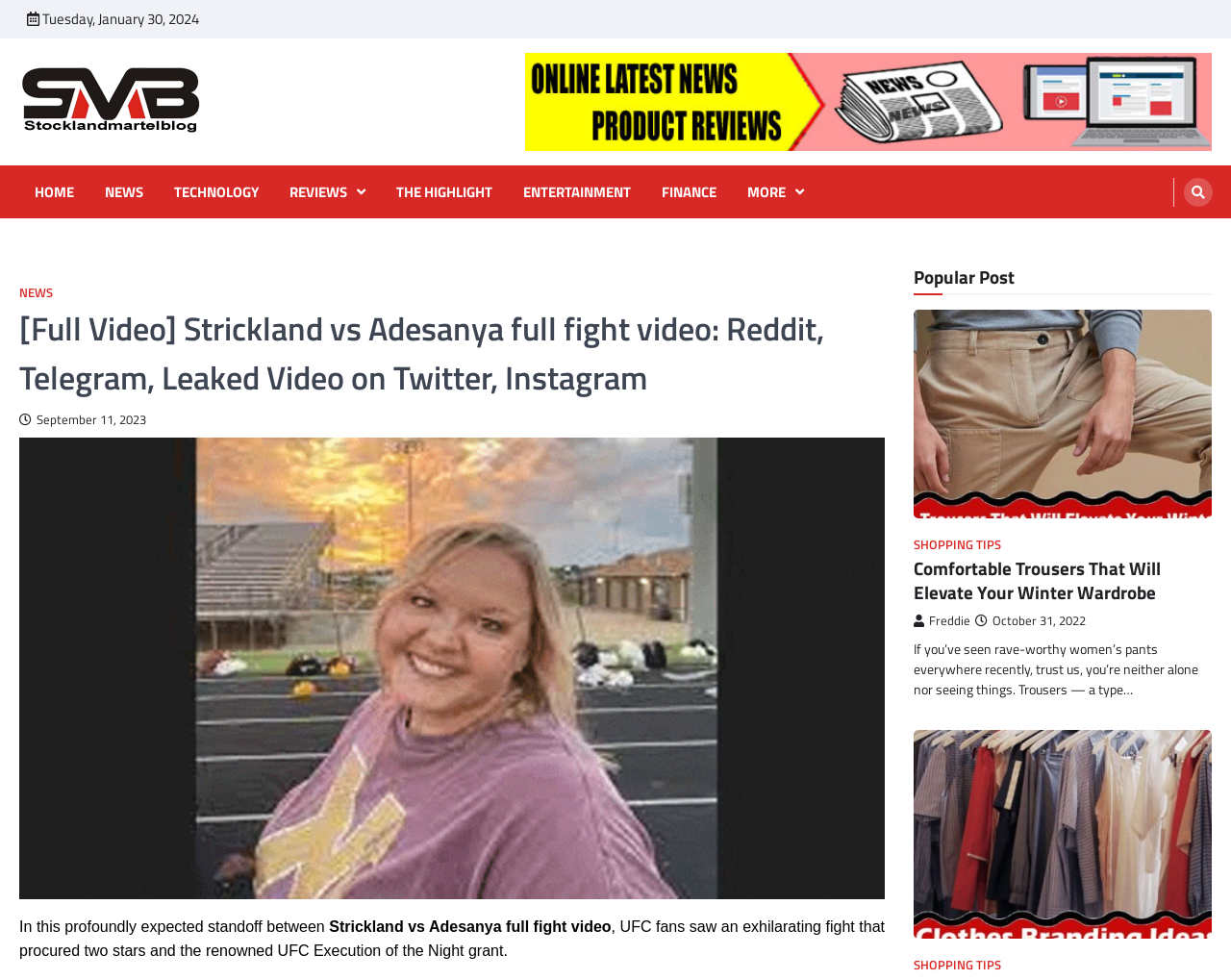Locate the coordinates of the bounding box for the clickable region that fulfills this instruction: "Contact Hayfield Robinson".

None